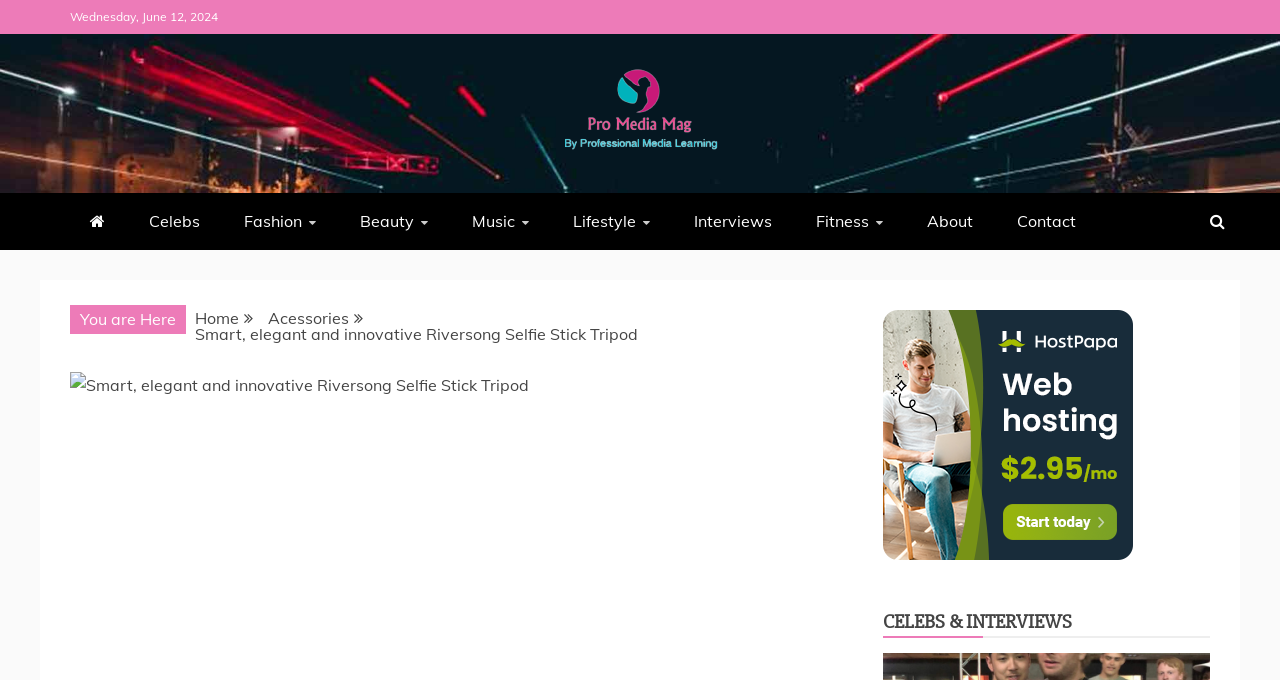What is the purpose of the icon with a bounding box of [0.934, 0.283, 0.969, 0.367]?
Use the information from the image to give a detailed answer to the question.

The icon with a bounding box of [0.934, 0.283, 0.969, 0.367] is a link element that contains a search icon. Its purpose is likely to allow users to search for content on the website.